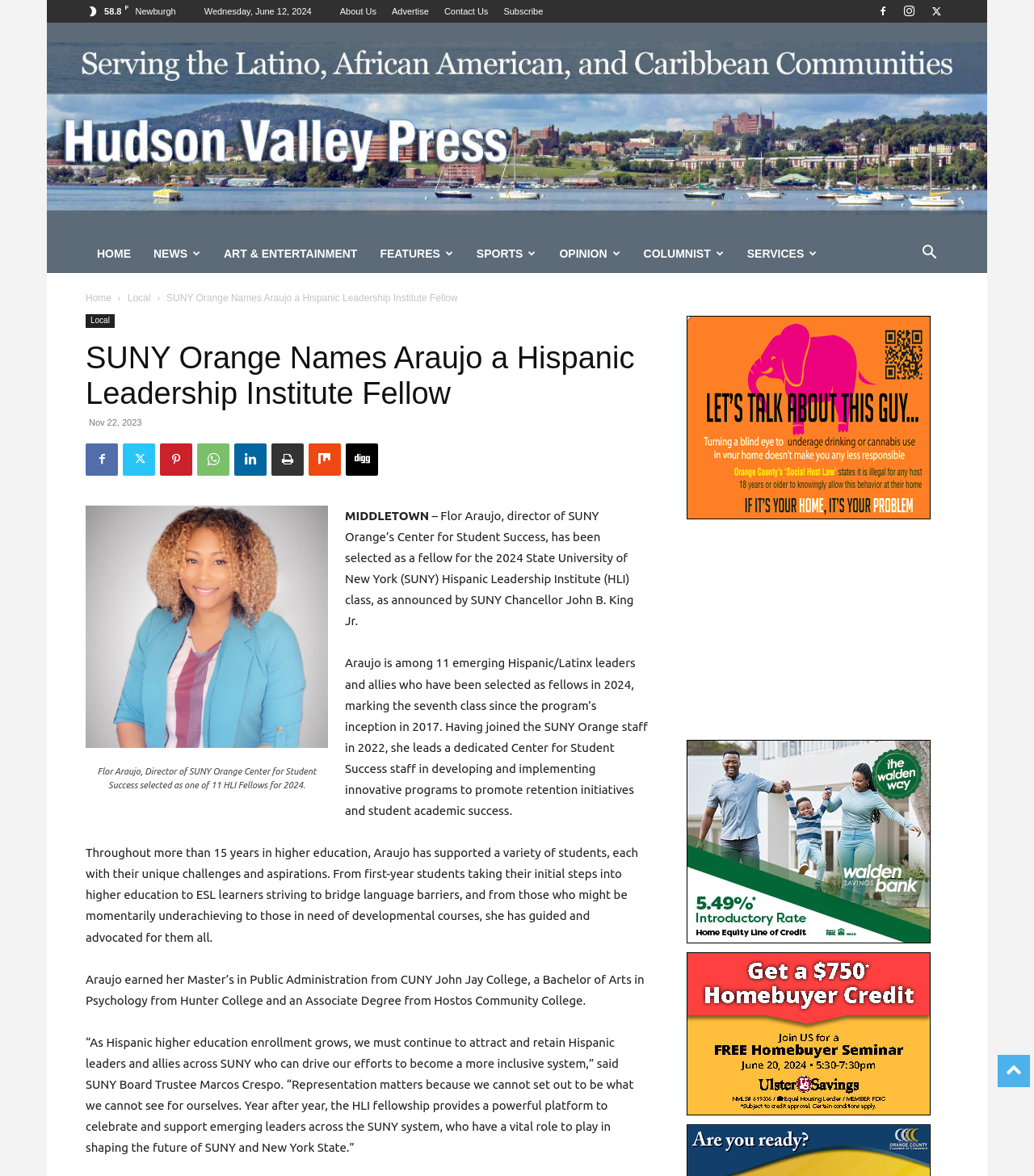Locate the coordinates of the bounding box for the clickable region that fulfills this instruction: "Read the article about Flor Araujo".

[0.083, 0.43, 0.317, 0.636]